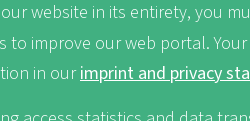Please provide a comprehensive answer to the question below using the information from the image: What does the logo serve as?

The logo serves as a visual identity for organizations or campaigns devoted to fostering awareness and actions in sustainable tourism, which means it represents and identifies these organizations or campaigns.